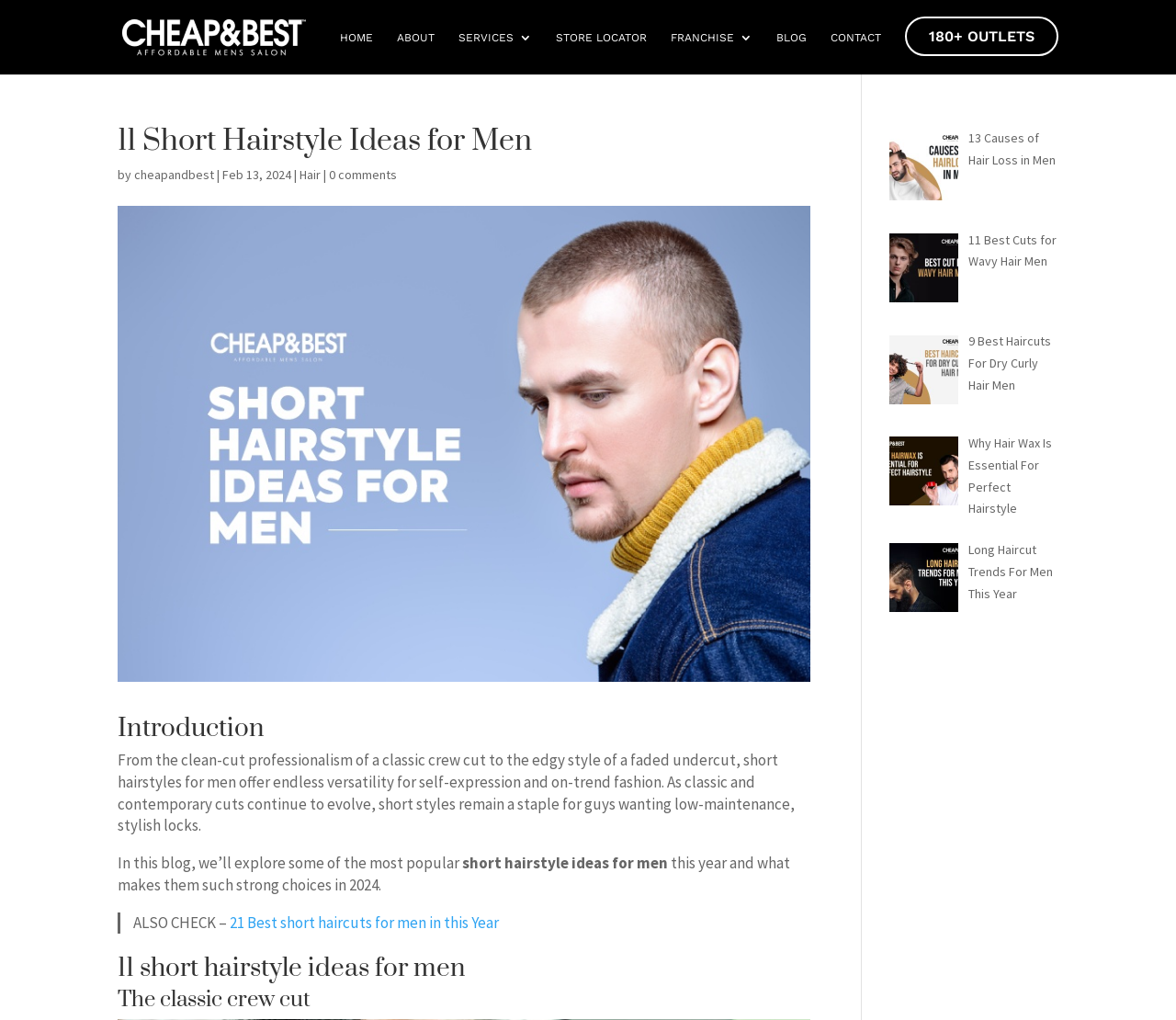Locate the bounding box coordinates of the area that needs to be clicked to fulfill the following instruction: "view the article about long haircut trends for men this year". The coordinates should be in the format of four float numbers between 0 and 1, namely [left, top, right, bottom].

[0.823, 0.531, 0.895, 0.59]